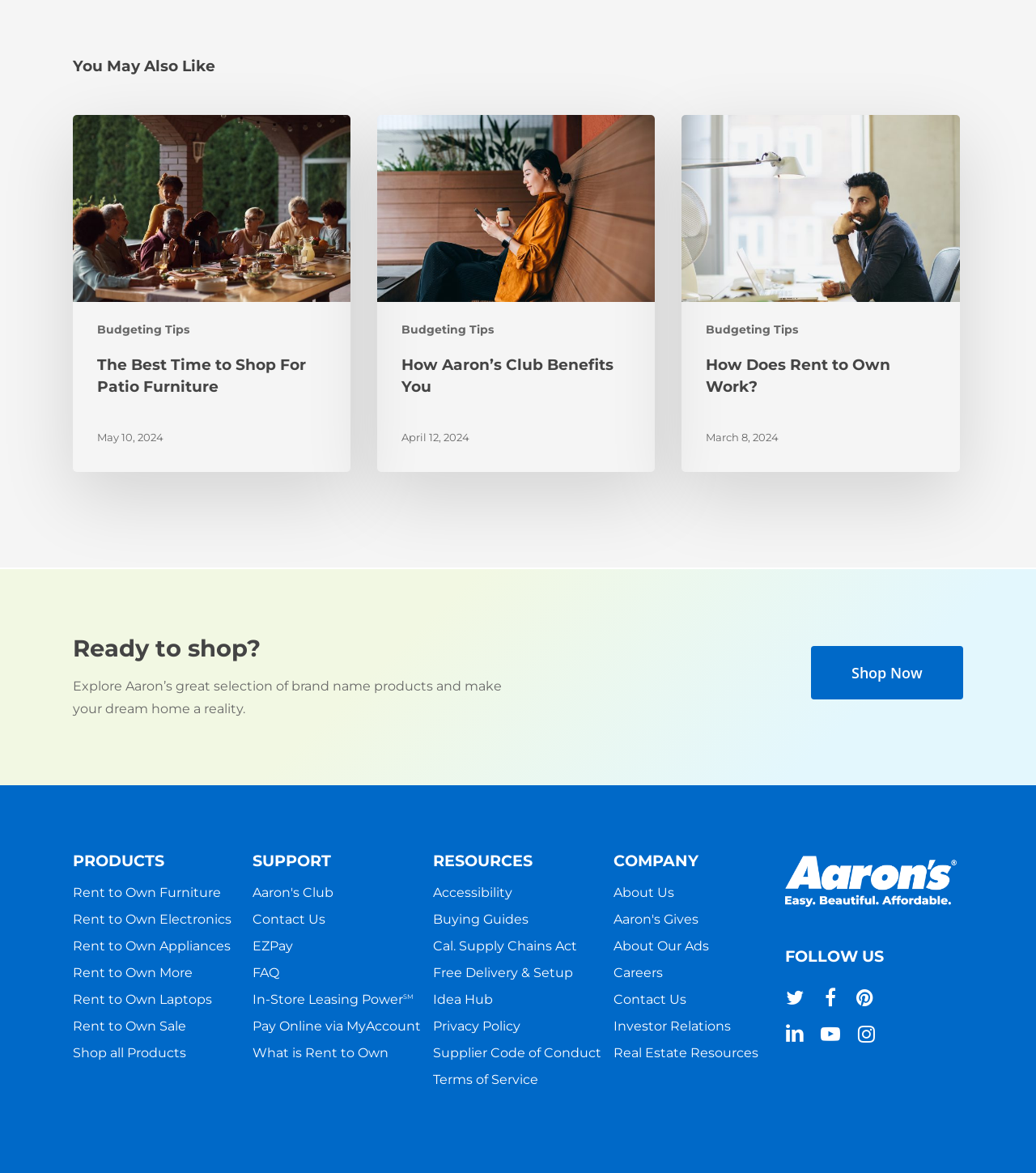What is the title of the first article?
Your answer should be a single word or phrase derived from the screenshot.

The Best Time to Shop For Patio Furniture